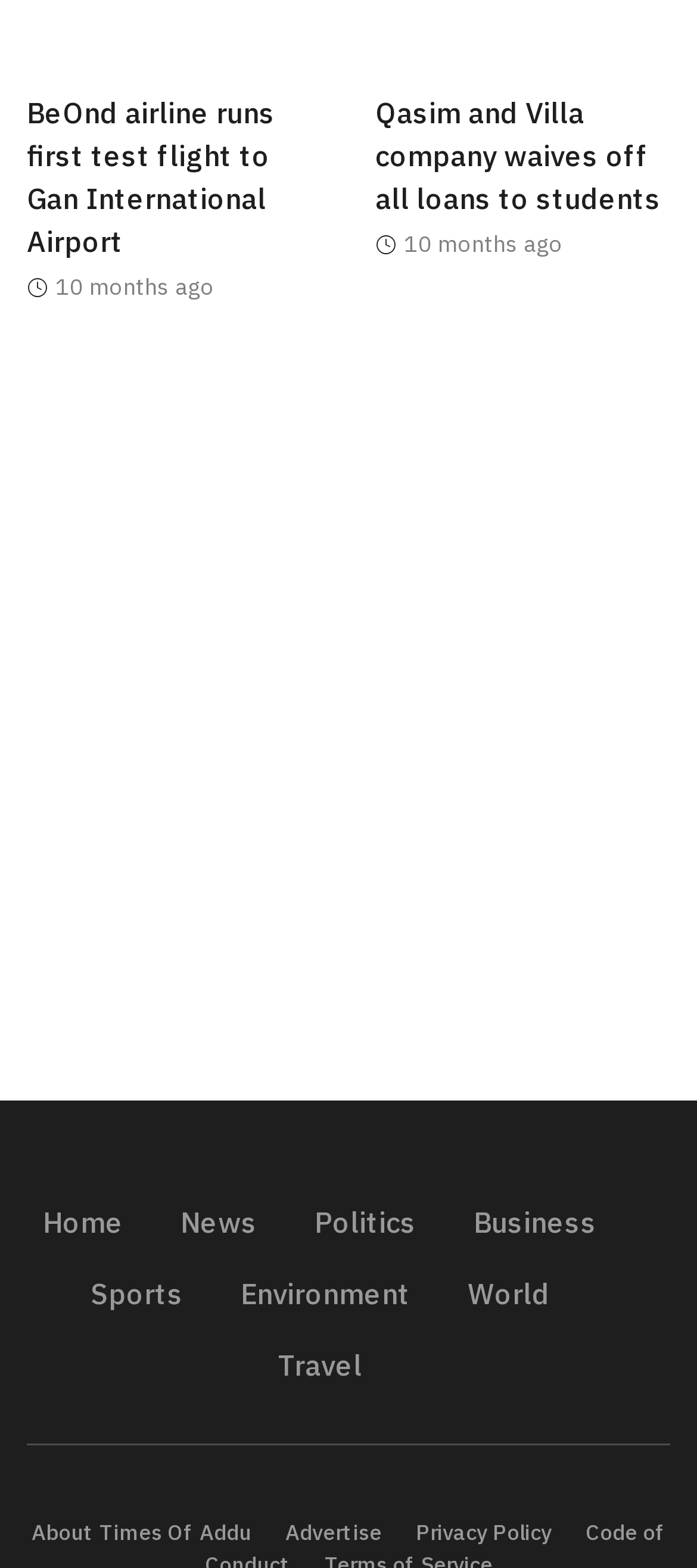Please identify the bounding box coordinates of the element's region that should be clicked to execute the following instruction: "Read about Times Of Addu". The bounding box coordinates must be four float numbers between 0 and 1, i.e., [left, top, right, bottom].

[0.045, 0.969, 0.36, 0.986]